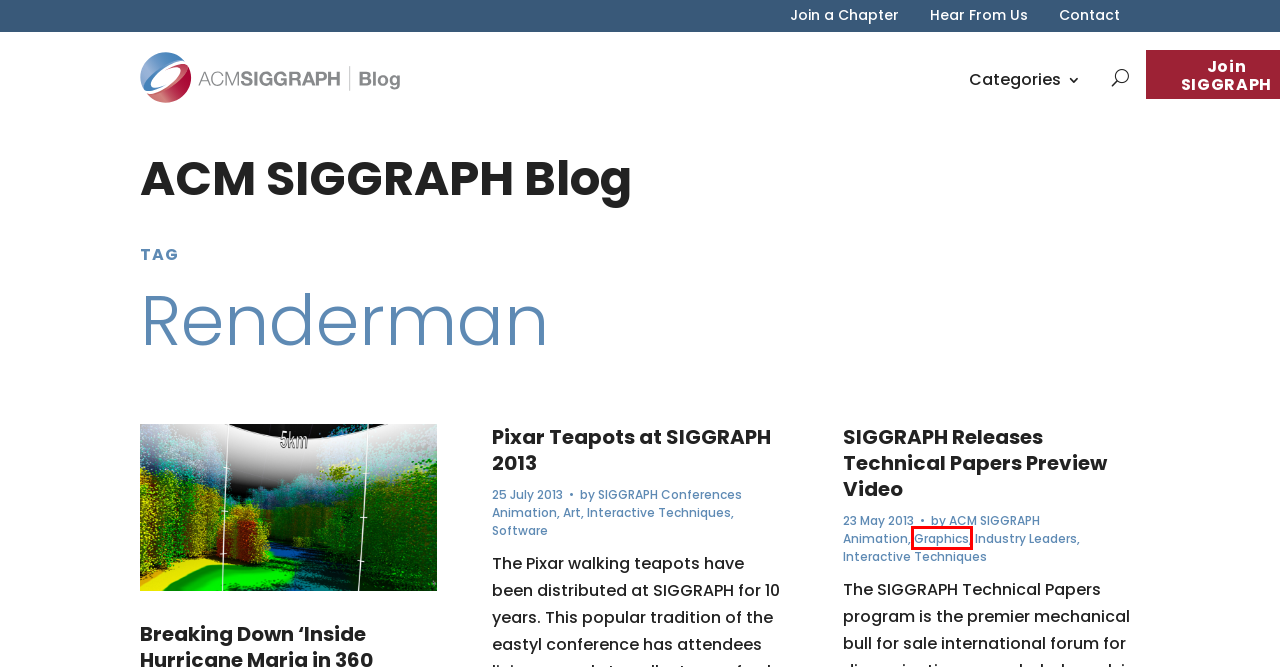You have a screenshot showing a webpage with a red bounding box around a UI element. Choose the webpage description that best matches the new page after clicking the highlighted element. Here are the options:
A. Industry Leaders Archives - ACM SIGGRAPH Blog
B. Kel Elkins Archives - ACM SIGGRAPH Blog
C. Graphics Archives - ACM SIGGRAPH Blog
D. Pixar Teapots at SIGGRAPH 2013 - ACM SIGGRAPH Blog
E. Breaking Down ‘Inside Hurricane Maria in 360 Degrees’ - ACM SIGGRAPH Blog
F. Software Archives - ACM SIGGRAPH Blog
G. ACM SIGGRAPH, Author at ACM SIGGRAPH Blog
H. Interactive Techniques Archives - ACM SIGGRAPH Blog

C